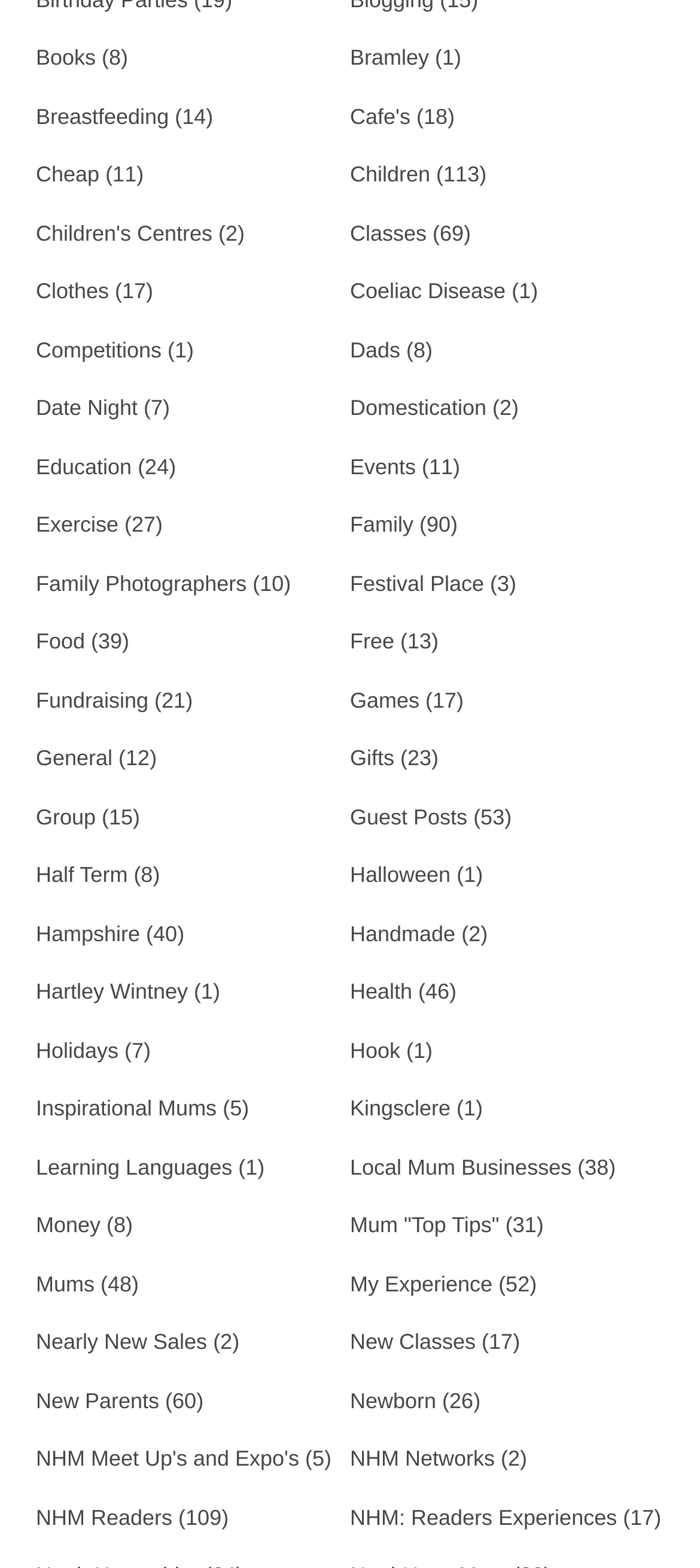Given the element description, predict the bounding box coordinates in the format (top-left x, top-left y, bottom-right x, bottom-right y). Make sure all values are between 0 and 1. Here is the element description: Inspirational Mums

[0.051, 0.699, 0.31, 0.715]